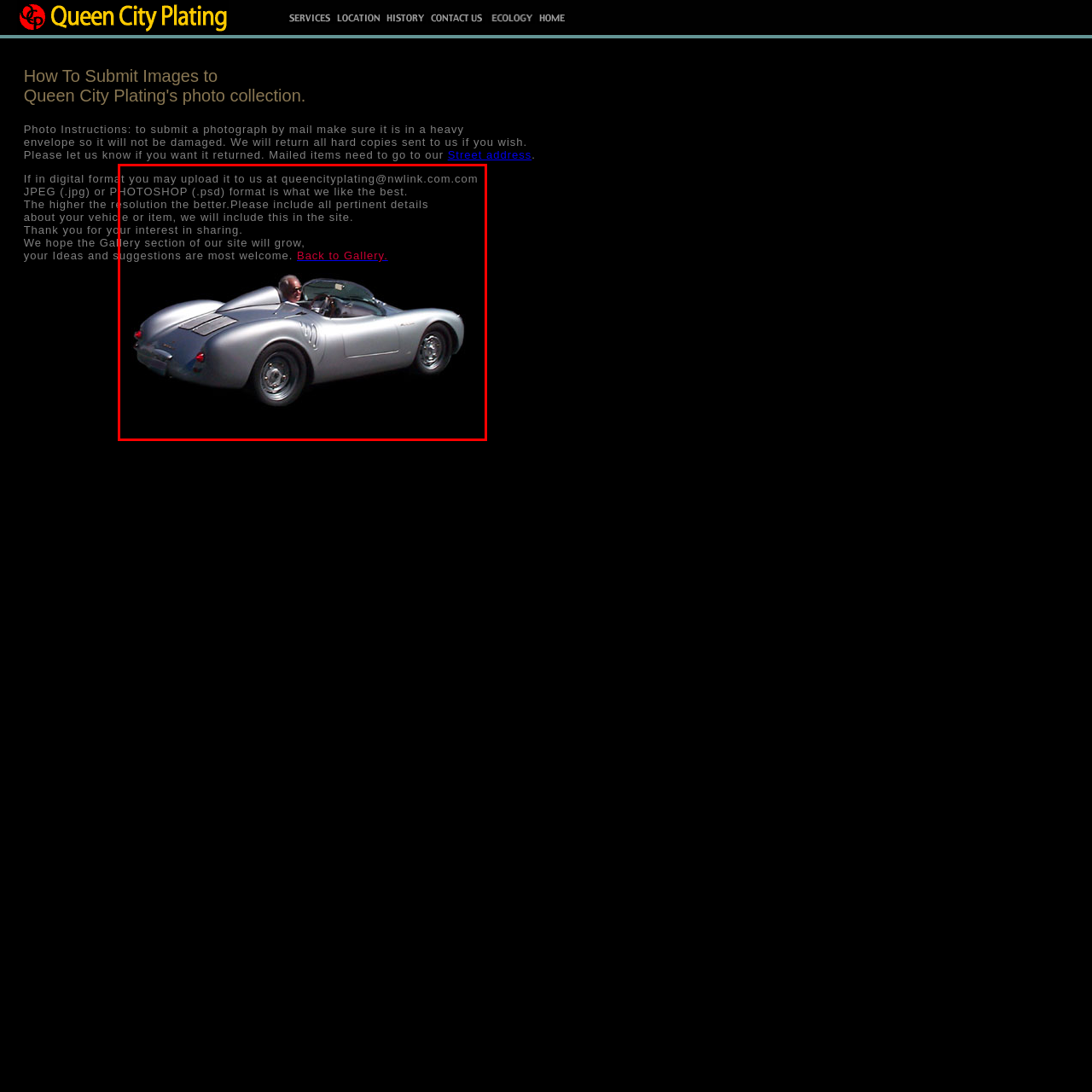Provide an elaborate description of the image marked by the red boundary.

The image showcases a sleek, vintage sports car, captured from a side angle, highlighting its elegant curves and polished exterior. The car, with a distinct design, embodies a classic charm that appeals to automotive enthusiasts. In the background, there is text providing guidelines on submitting images for a gallery, specifying preferred formats like JPEG and PHOTOSHOP, emphasizing clarity and detail. The text encourages contributors to share their vehicles or items, expressing gratitude for submissions and inviting ideas and suggestions. A link labeled "Back to Gallery" is also featured, indicating a return option for viewers exploring the site.